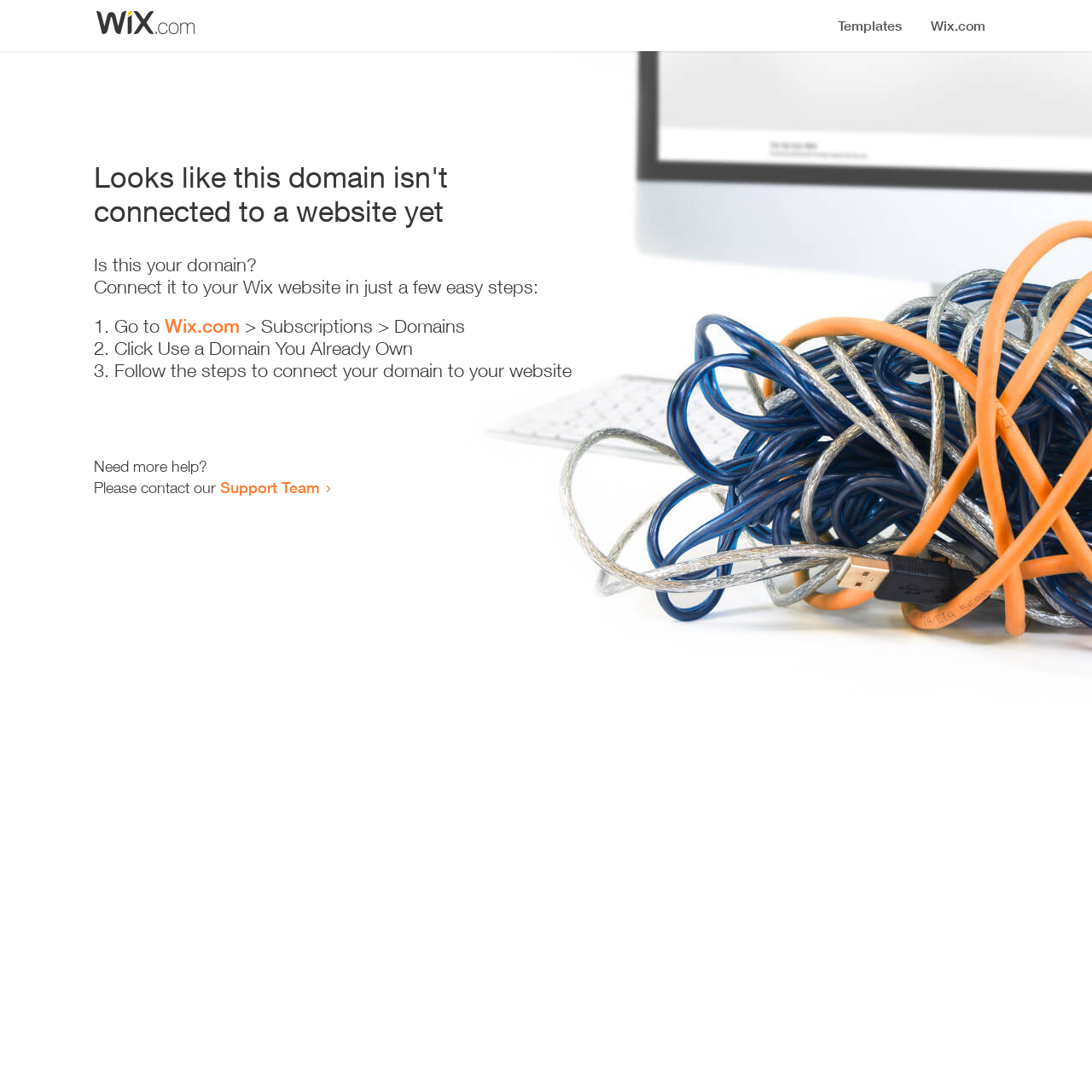Please extract and provide the main headline of the webpage.

Looks like this domain isn't
connected to a website yet